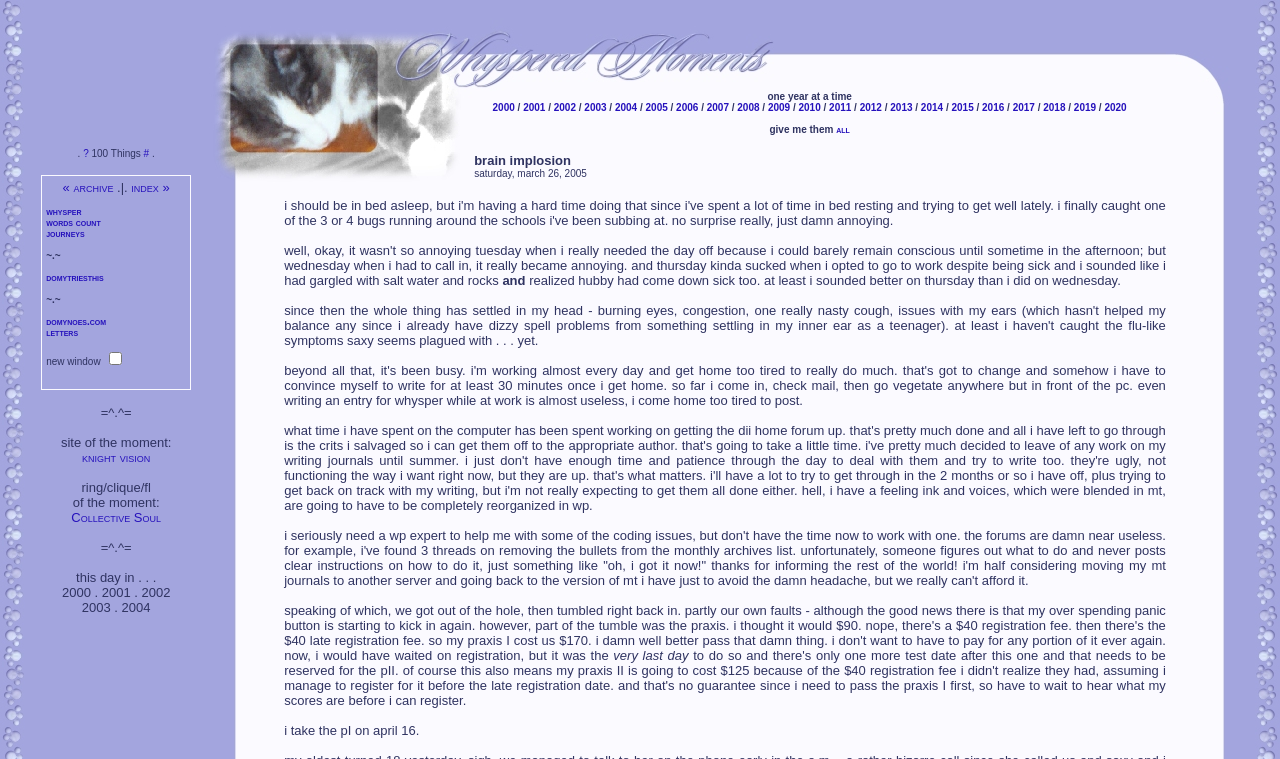Please answer the following question using a single word or phrase: 
What is the theme of this webpage?

Personal blog